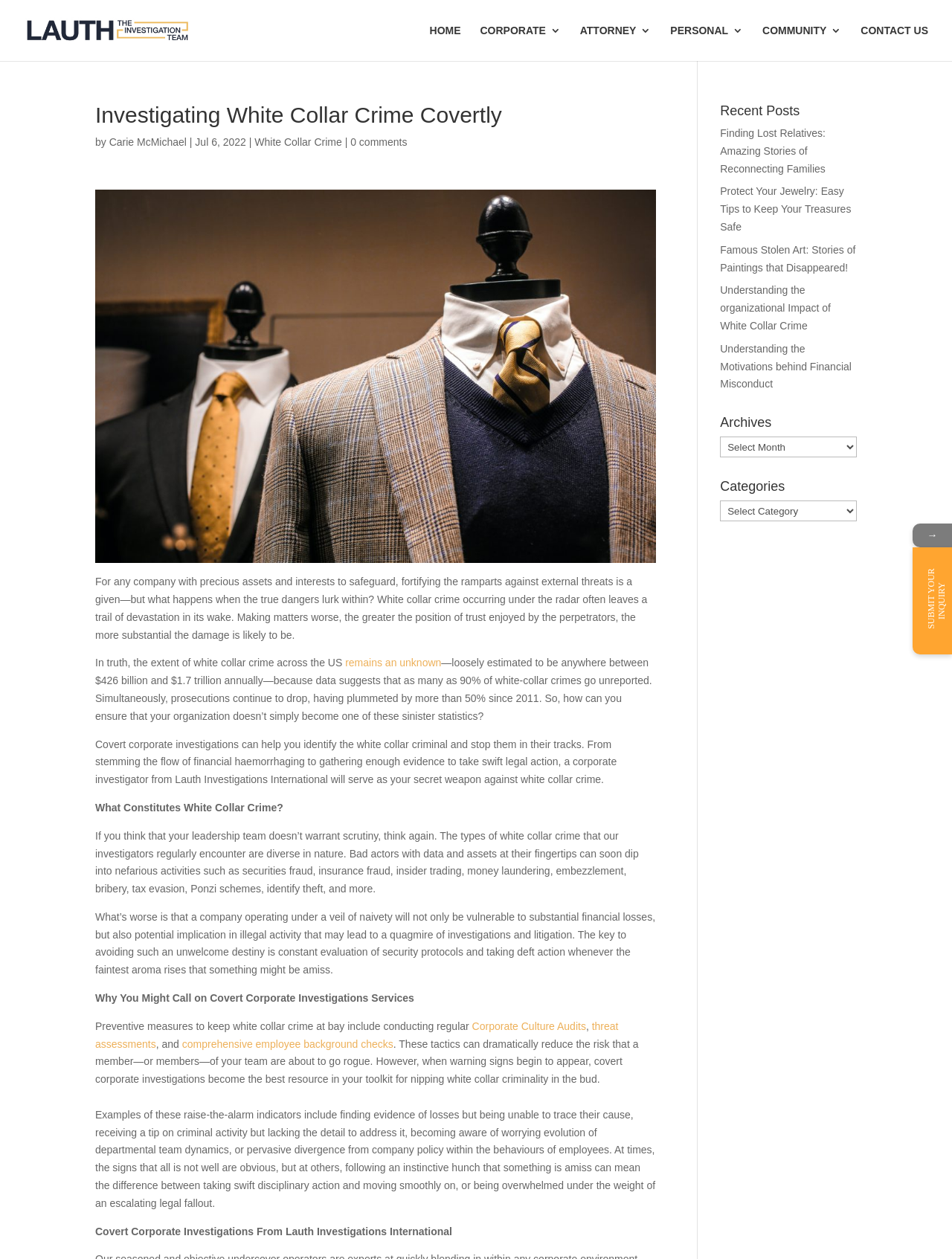Predict the bounding box of the UI element based on the description: "Community". The coordinates should be four float numbers between 0 and 1, formatted as [left, top, right, bottom].

[0.801, 0.02, 0.884, 0.048]